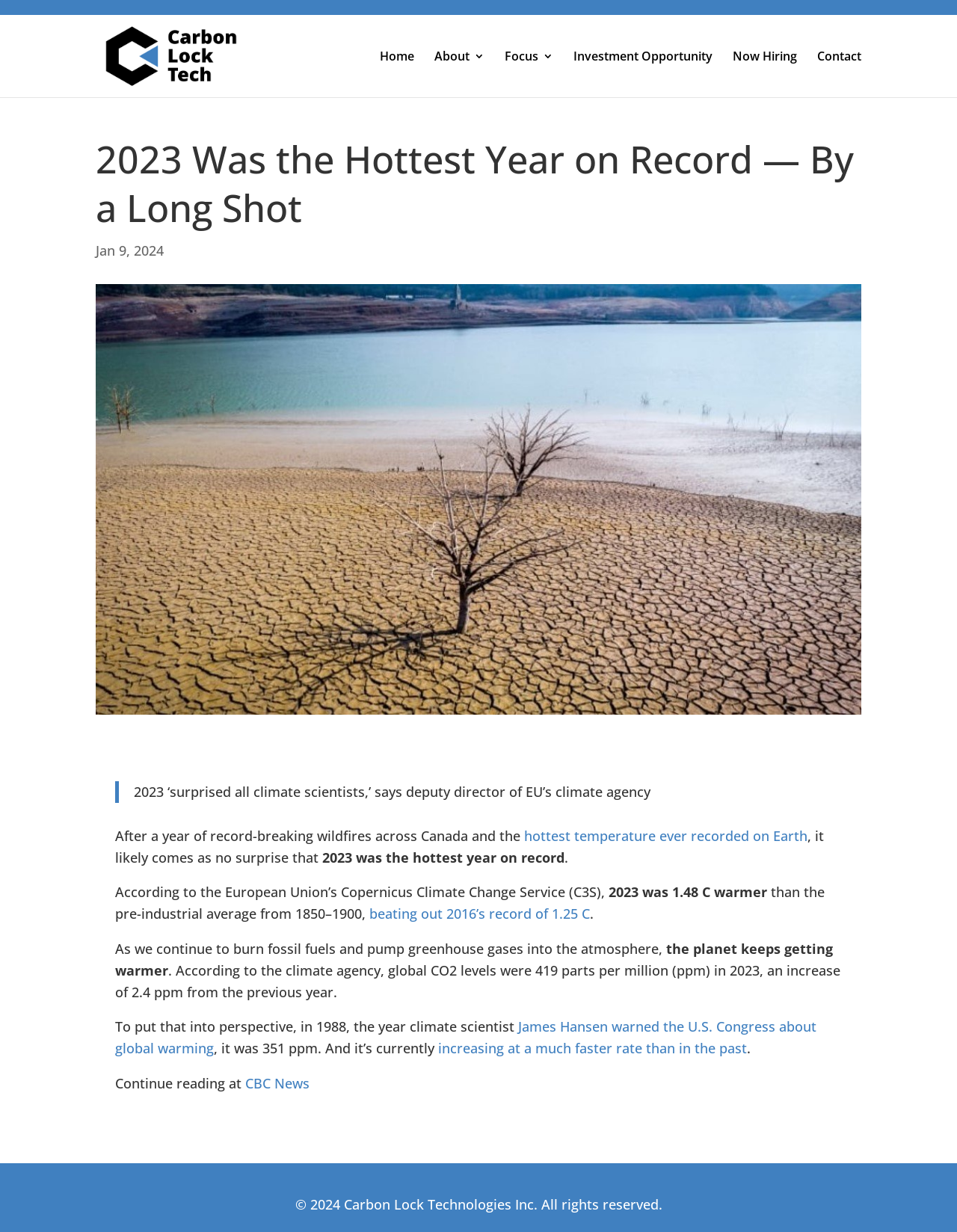Where can one continue reading the article?
Answer with a single word or phrase, using the screenshot for reference.

CBC News